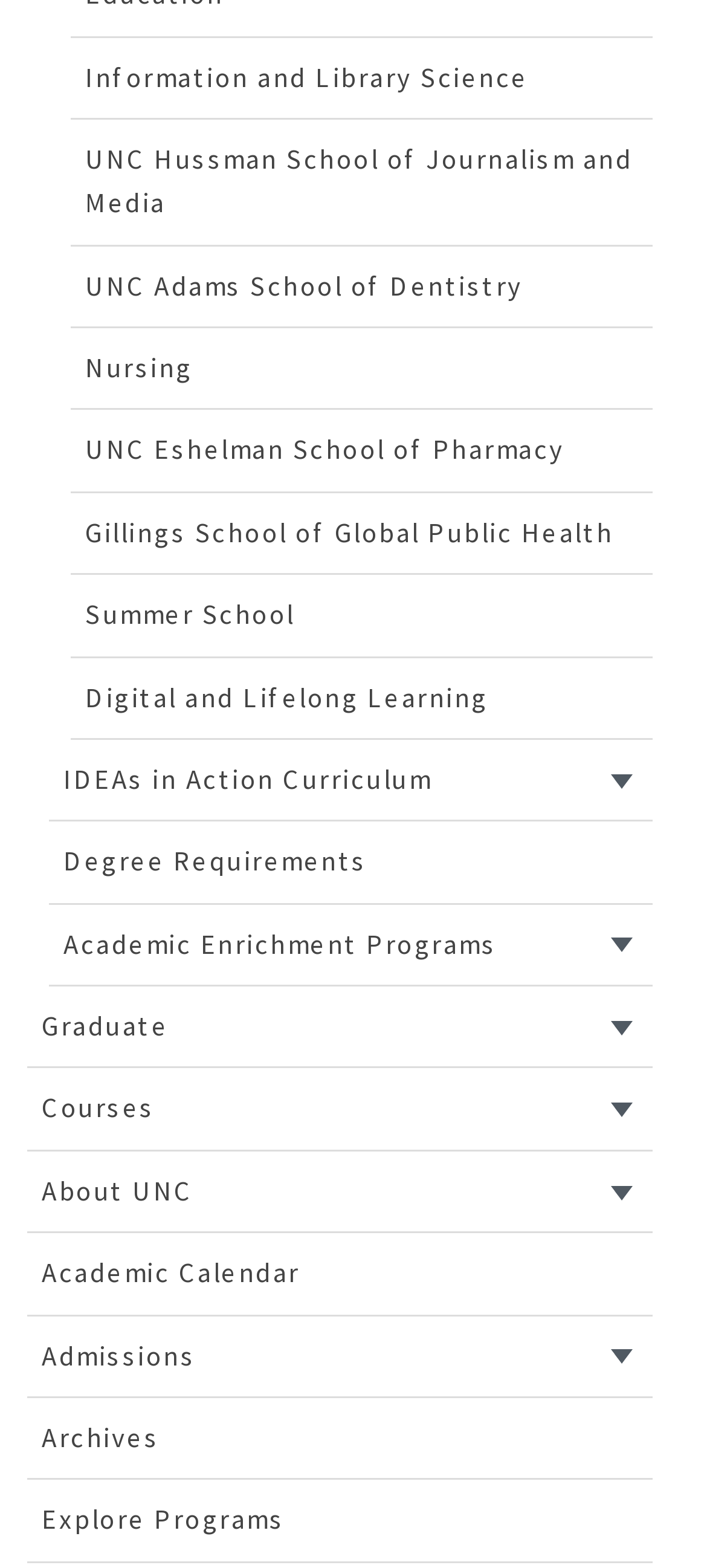Identify the bounding box coordinates for the UI element that matches this description: "Courses".

[0.038, 0.682, 0.923, 0.734]